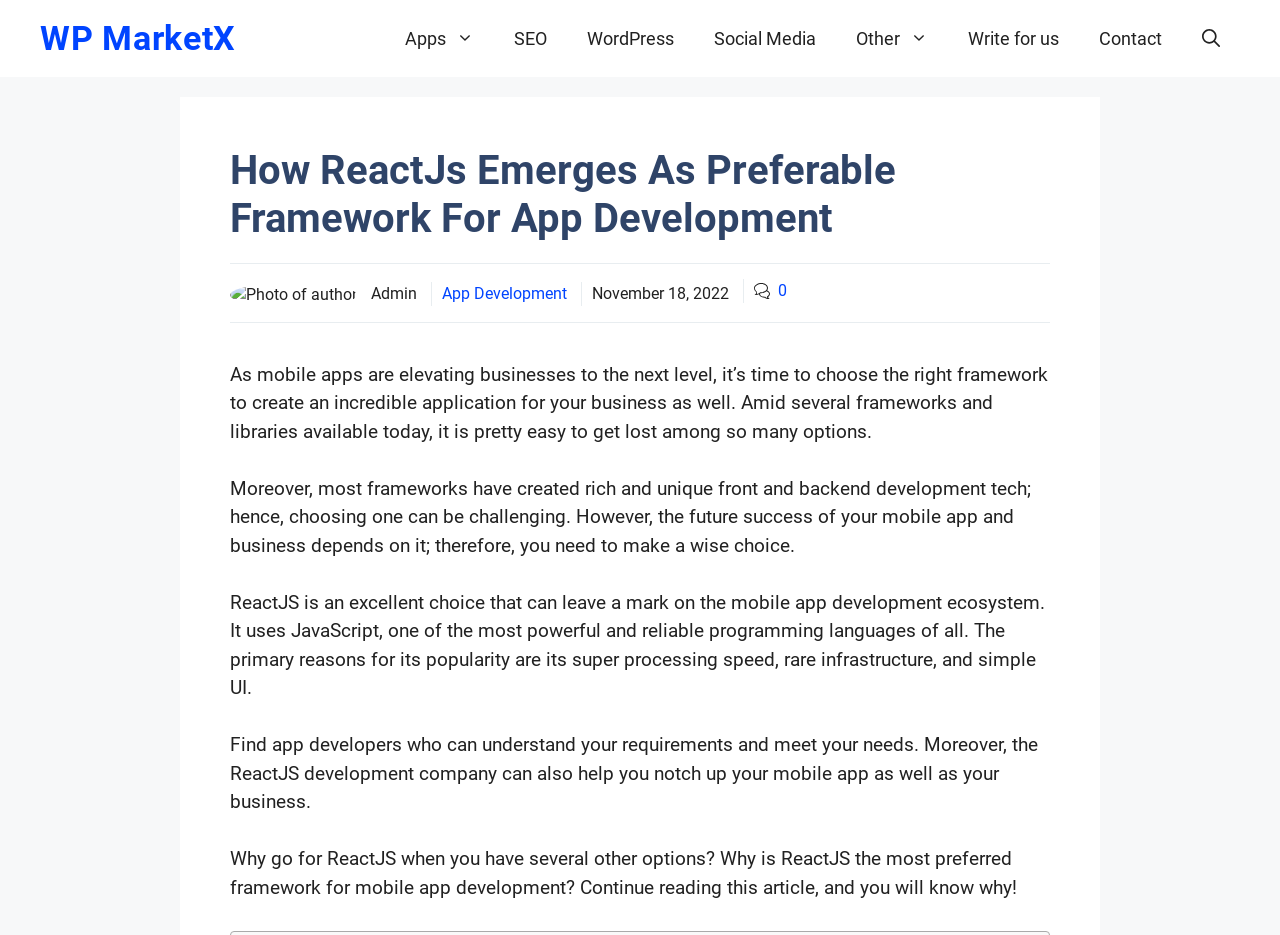Please find the bounding box for the UI element described by: "Write for us".

[0.741, 0.006, 0.843, 0.076]